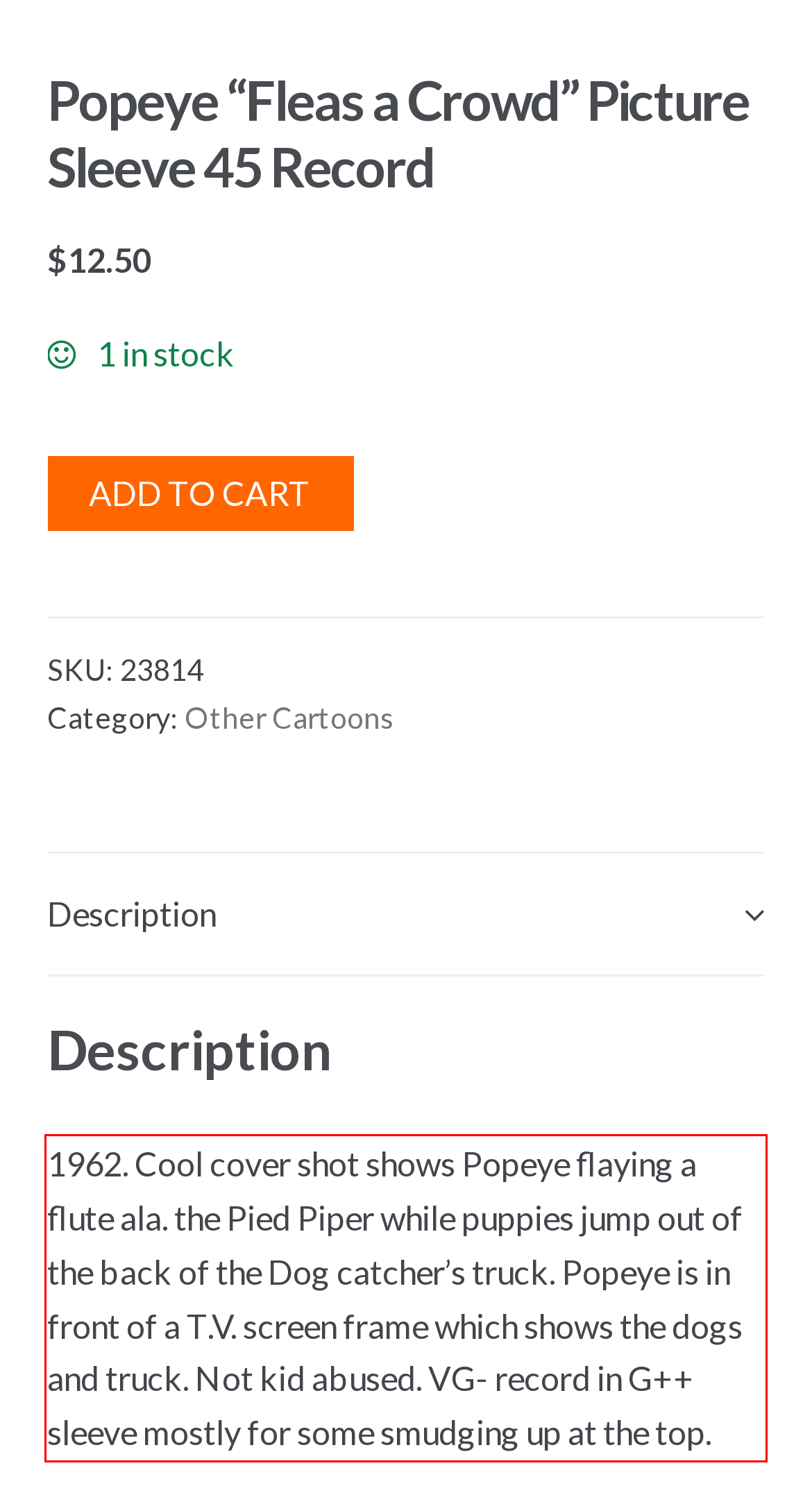Identify the text within the red bounding box on the webpage screenshot and generate the extracted text content.

1962. Cool cover shot shows Popeye flaying a flute ala. the Pied Piper while puppies jump out of the back of the Dog catcher’s truck. Popeye is in front of a T.V. screen frame which shows the dogs and truck. Not kid abused. VG- record in G++ sleeve mostly for some smudging up at the top.